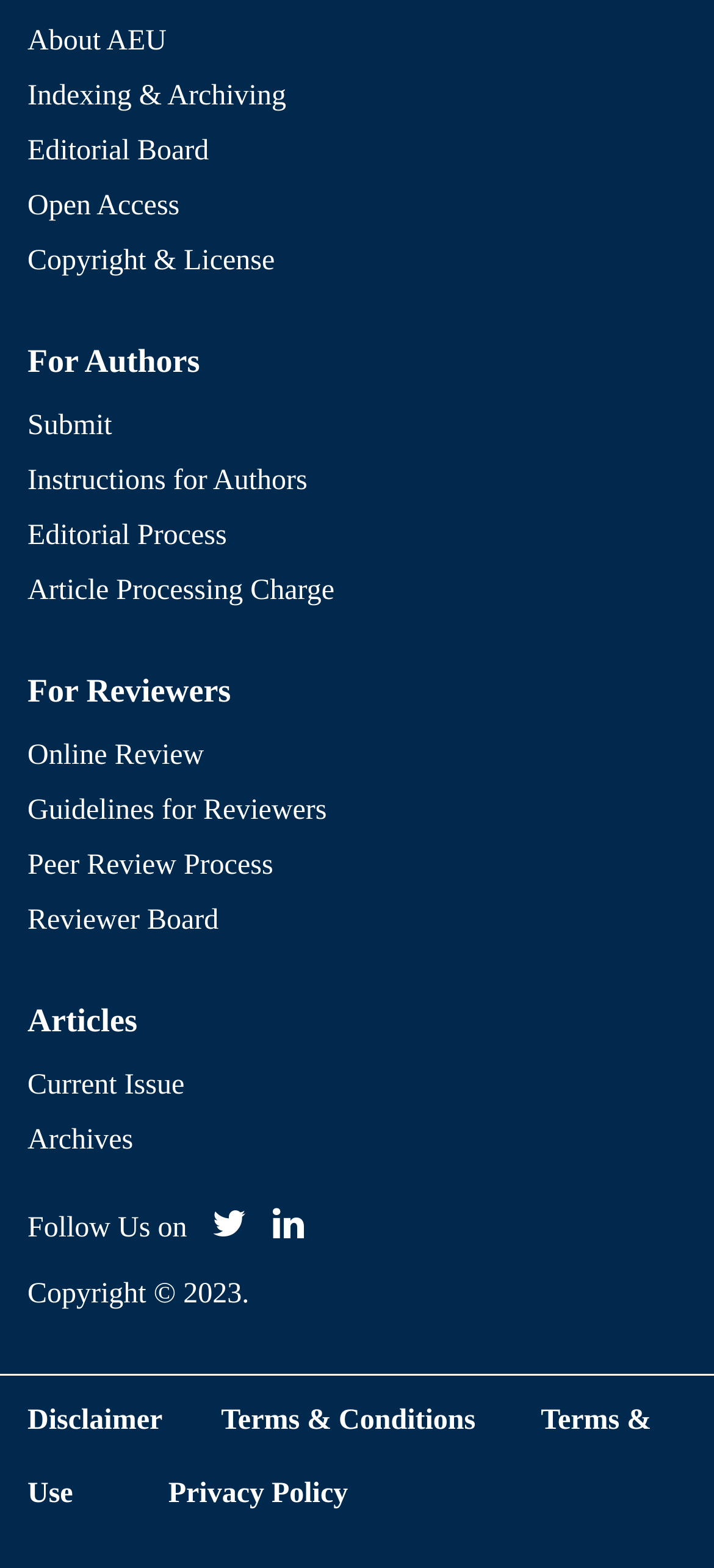Please find the bounding box coordinates of the clickable region needed to complete the following instruction: "Submit an article". The bounding box coordinates must consist of four float numbers between 0 and 1, i.e., [left, top, right, bottom].

[0.038, 0.262, 0.157, 0.281]